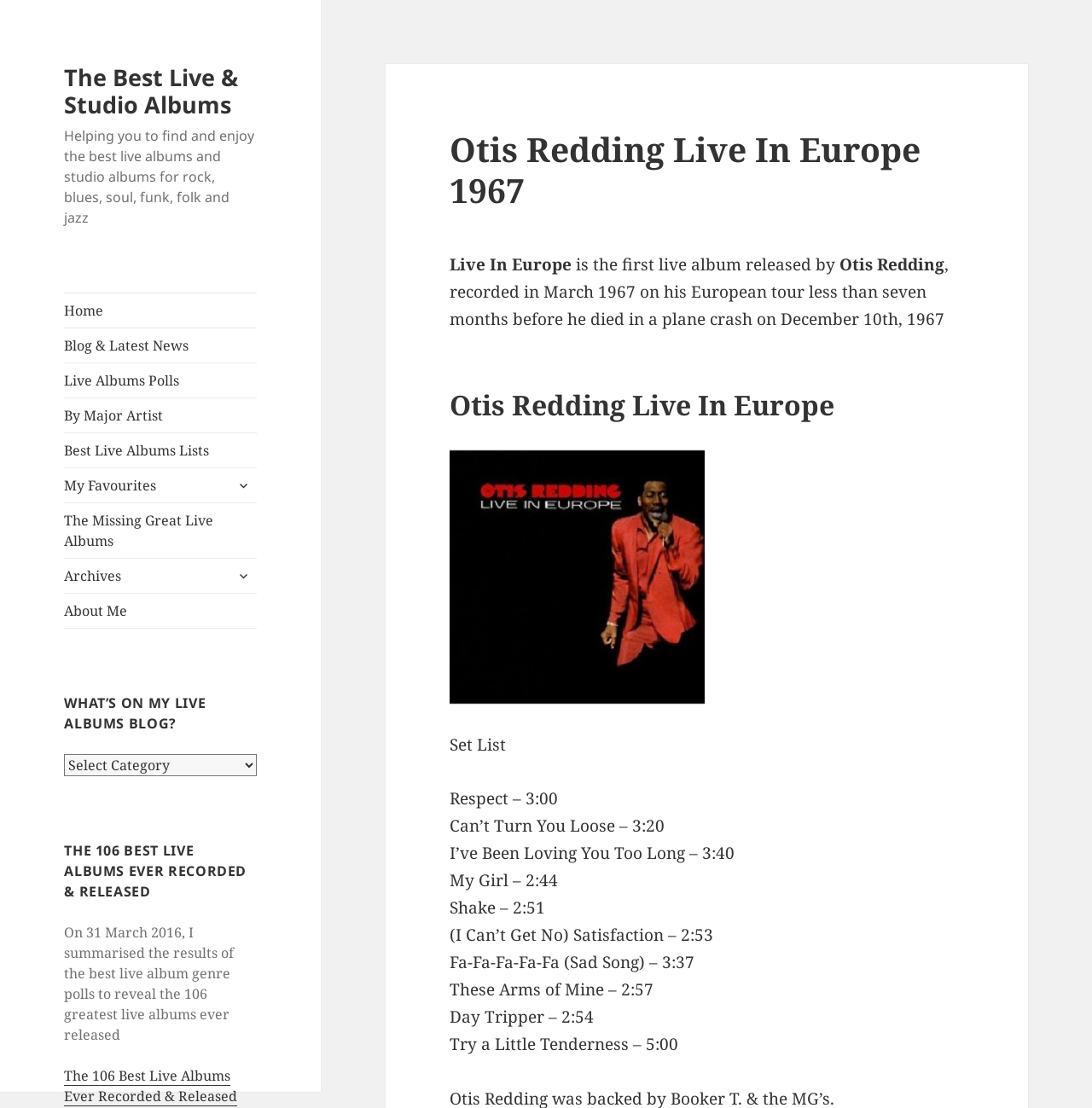What is the duration of the song 'Try a Little Tenderness'?
Offer a detailed and exhaustive answer to the question.

The duration of the song 'Try a Little Tenderness' is shown in the static text 'Try a Little Tenderness – 5:00'.